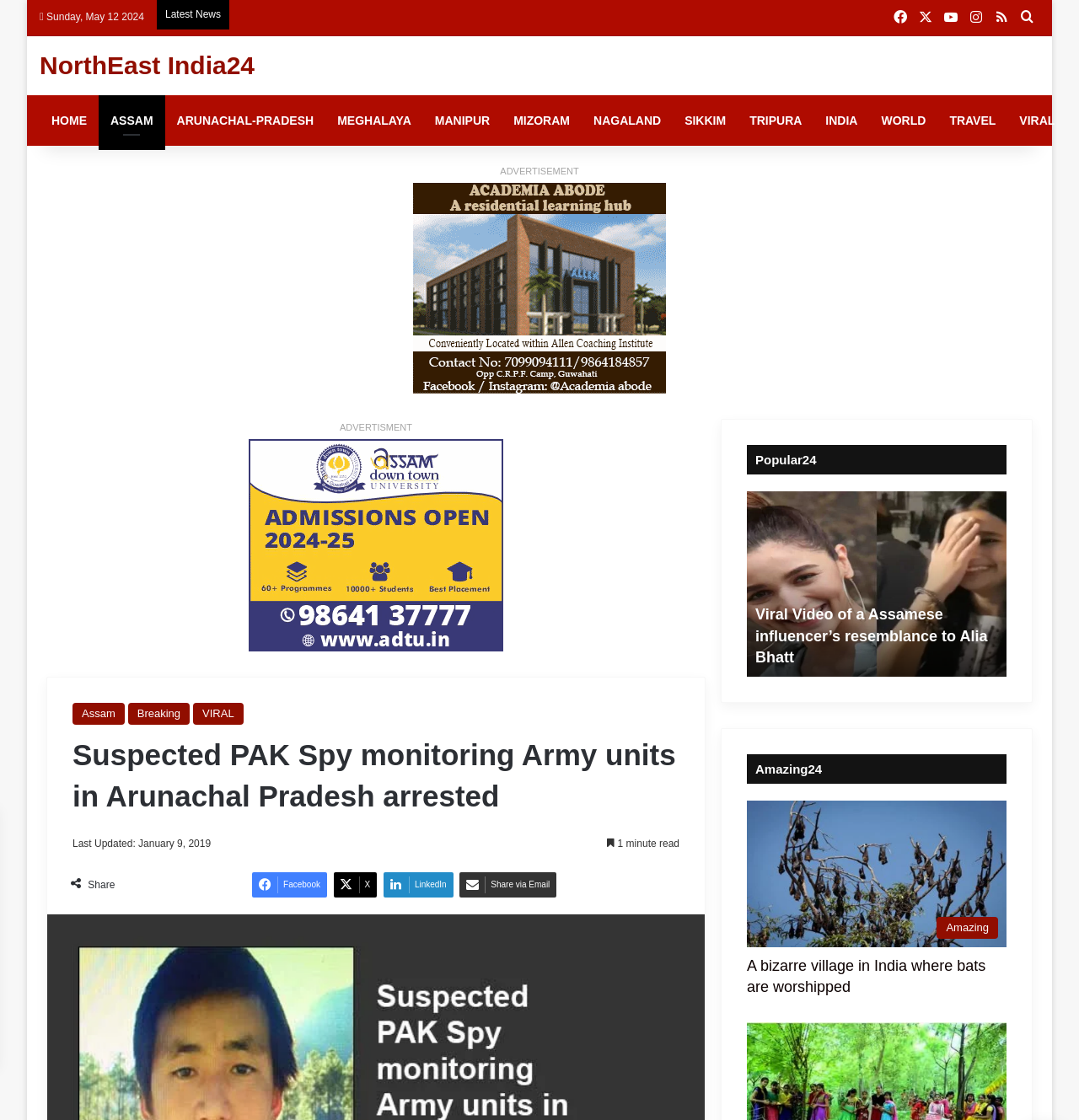What is the category of the news article 'Viral Video of a Assamese influencer’s resemblance to Alia Bhatt'?
Using the image as a reference, answer the question with a short word or phrase.

Viral